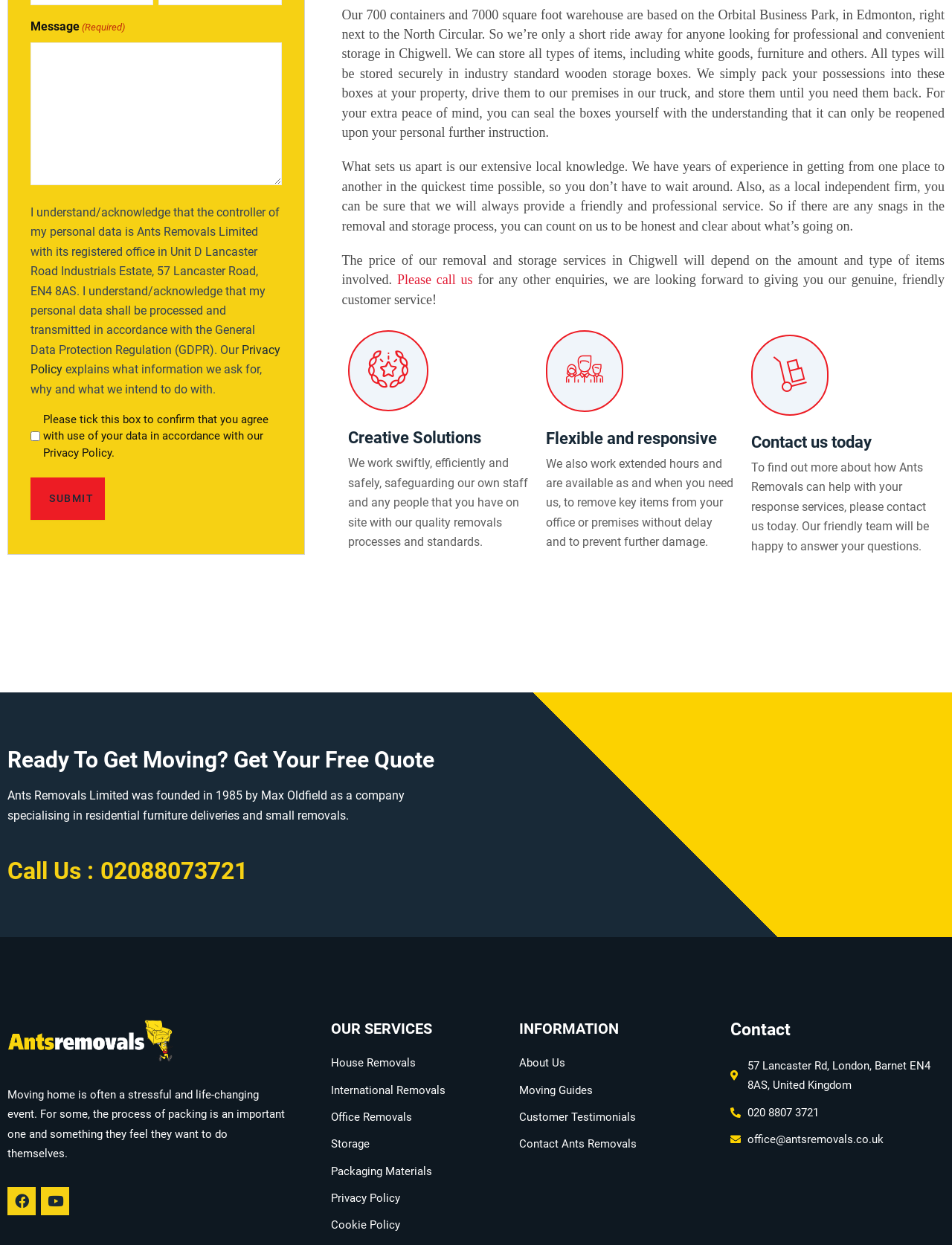Kindly provide the bounding box coordinates of the section you need to click on to fulfill the given instruction: "Enter a message".

[0.032, 0.034, 0.296, 0.149]